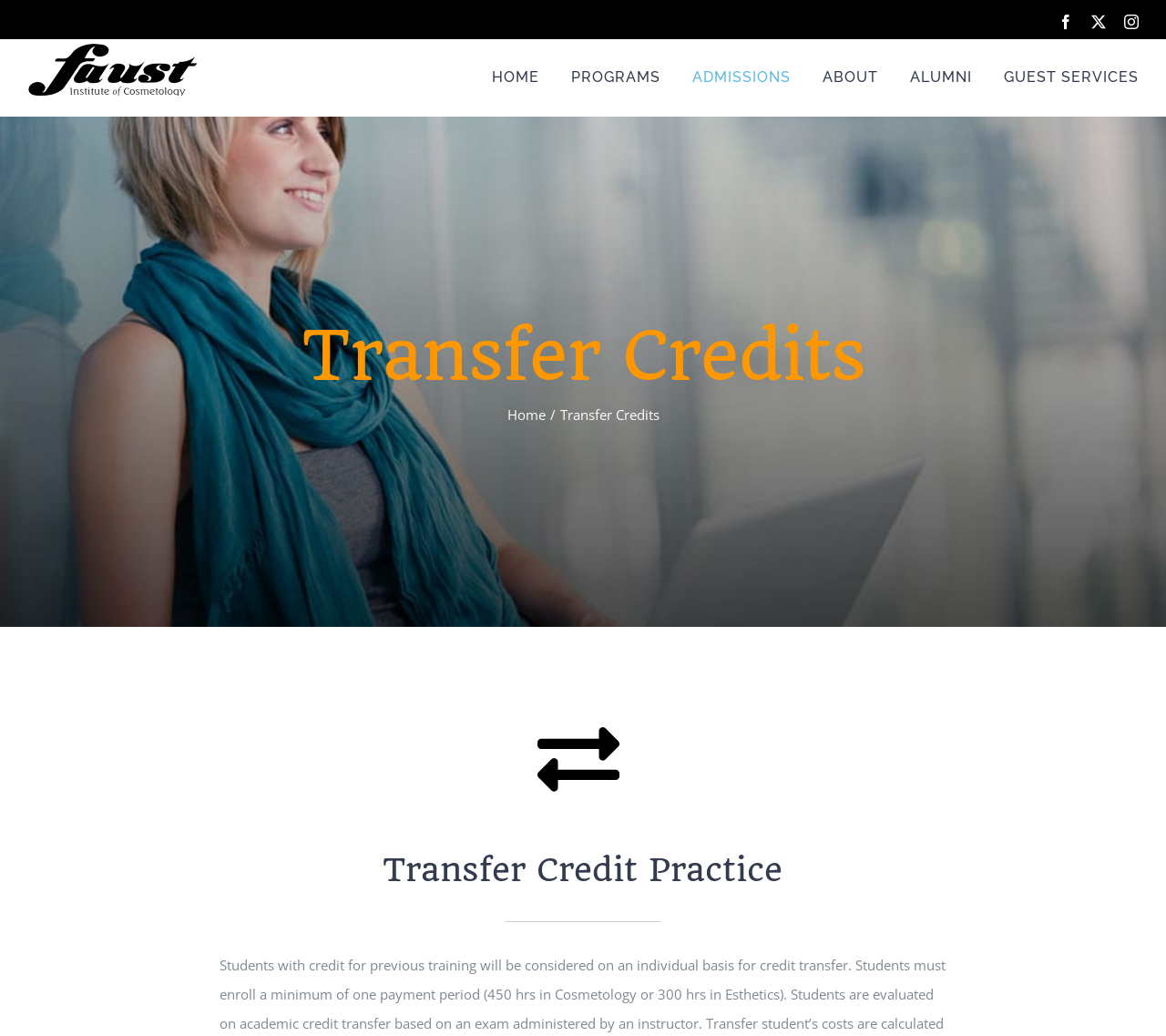Provide an in-depth caption for the contents of the webpage.

The webpage is about the Faust Institute of Cosmetology, specifically the transfer credit practice for students with previous training. At the top right corner, there are three social media links: Facebook, X, and Instagram. Below these links, the Faust Institute of Cosmetology logo is displayed on the top left side. 

The main menu navigation is located at the top center, with five menu items: HOME, PROGRAMS, ADMISSIONS, ABOUT, and GUEST SERVICES. The PROGRAMS and ABOUT menu items have submenus. 

Below the main menu, the page title bar spans the entire width of the page. Within this section, the heading "Transfer Credits" is prominently displayed. There is also a "Home" link on the right side of this section.

The main content of the page is headed by "Transfer Credit Practice", which is located near the bottom of the page. This section likely contains information about the transfer credit practice, including the consideration of students with credit for previous training on an individual basis and the requirement to enroll for a minimum of one payment period (450 hours).